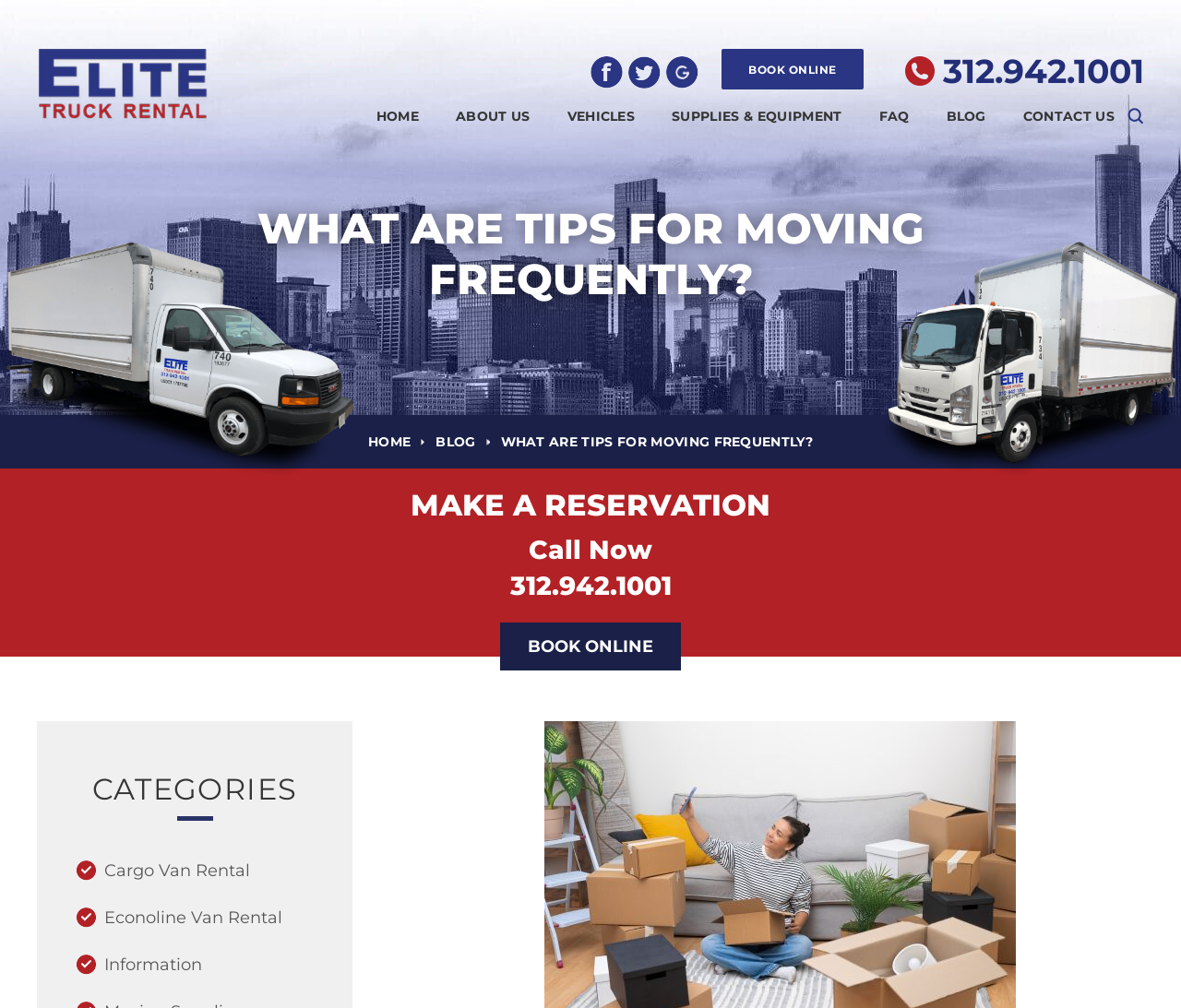Find the bounding box coordinates corresponding to the UI element with the description: "312.942.1001". The coordinates should be formatted as [left, top, right, bottom], with values as floats between 0 and 1.

[0.766, 0.05, 0.969, 0.091]